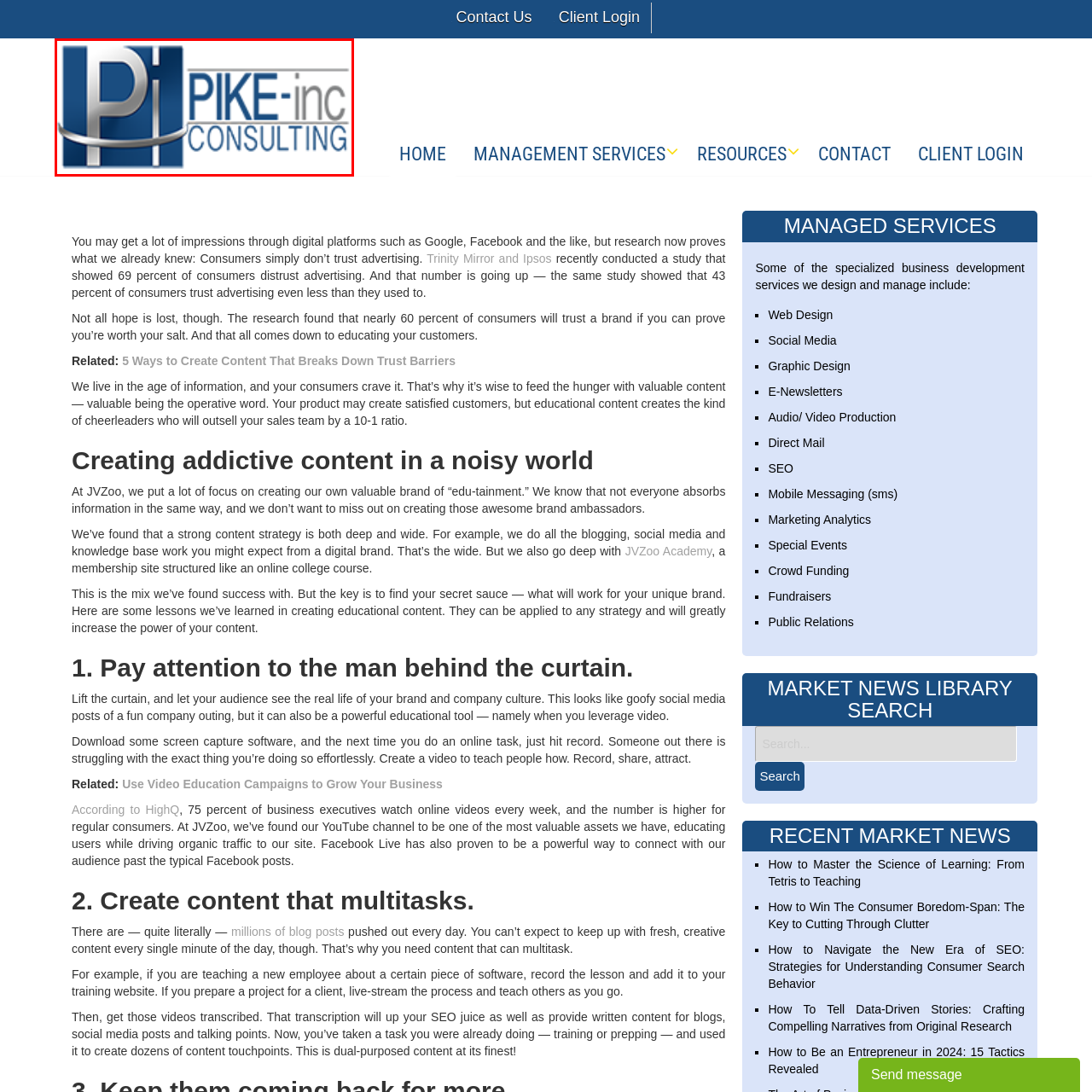Check the content in the red bounding box and reply to the question using a single word or phrase:
What service does the company specialize in?

Consulting services